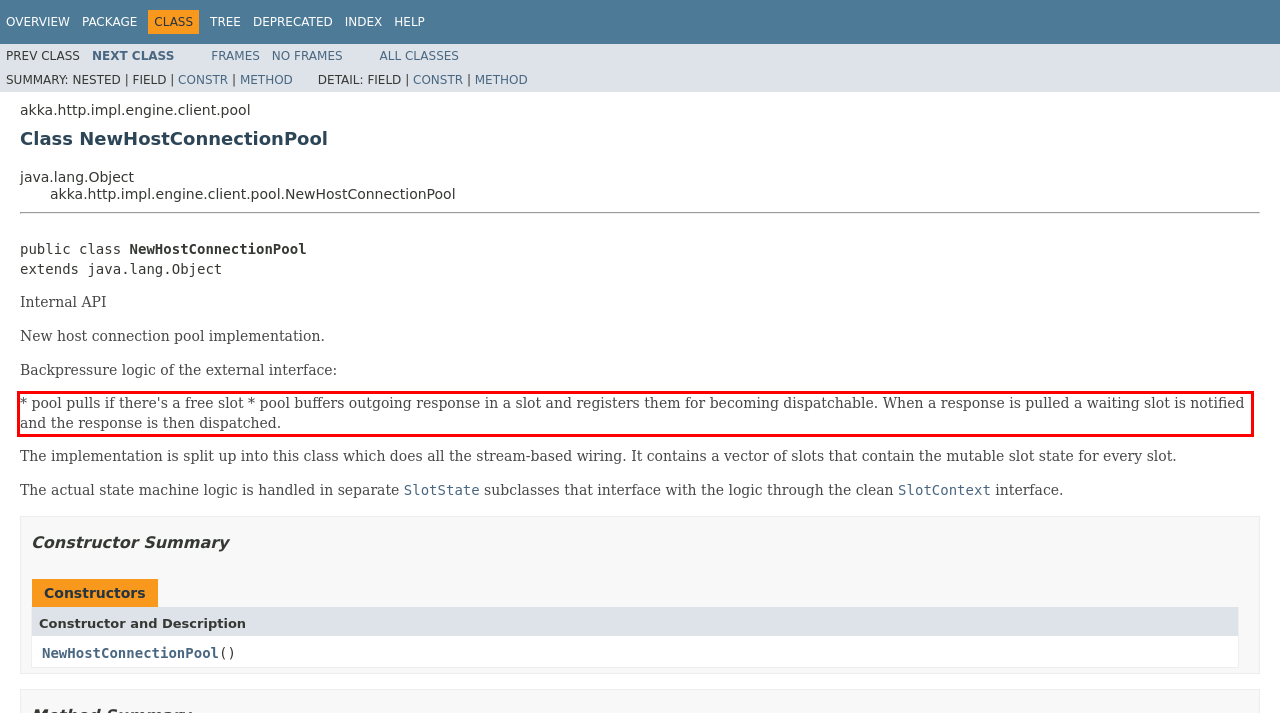Identify and transcribe the text content enclosed by the red bounding box in the given screenshot.

* pool pulls if there's a free slot * pool buffers outgoing response in a slot and registers them for becoming dispatchable. When a response is pulled a waiting slot is notified and the response is then dispatched.